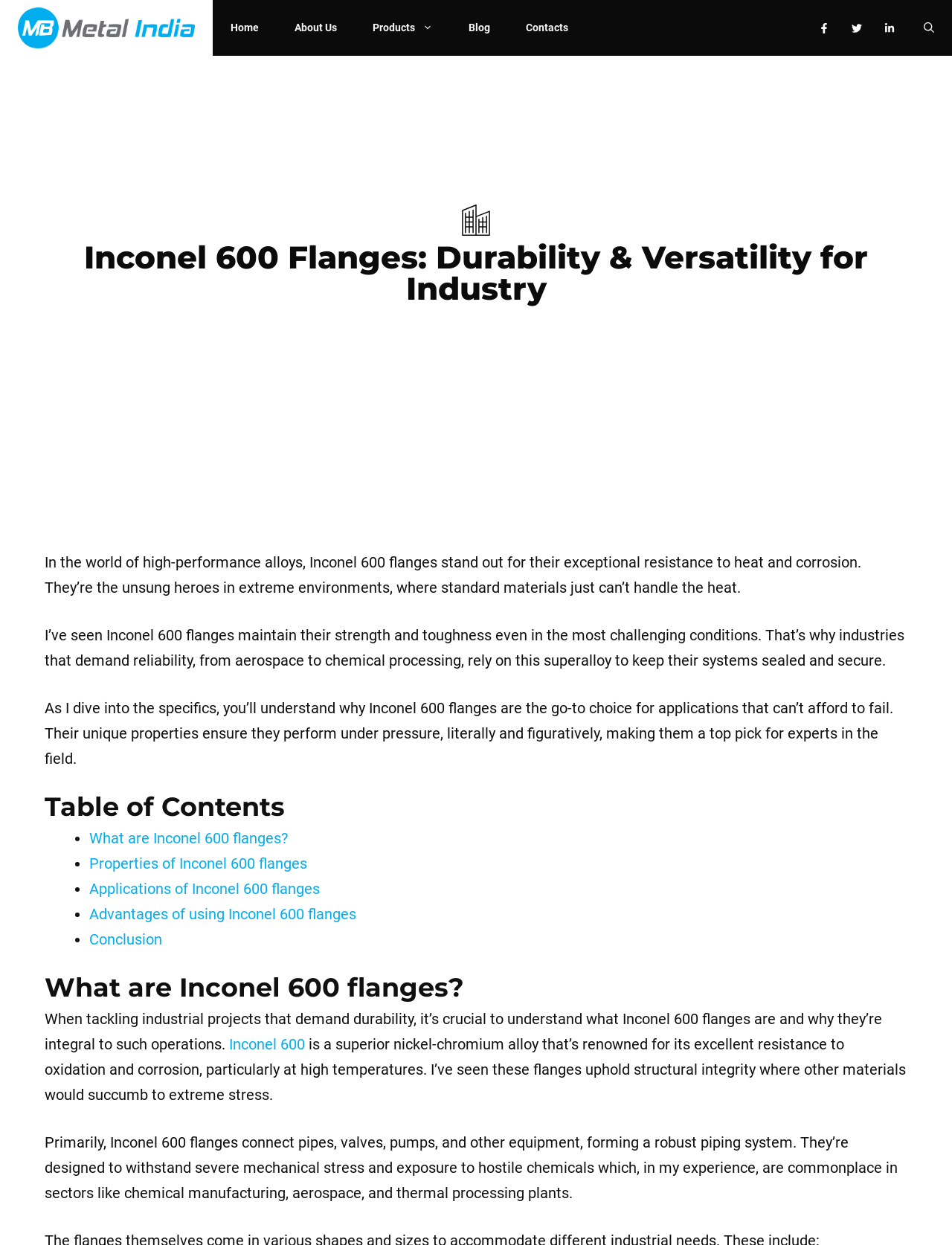Please locate the bounding box coordinates of the element that should be clicked to complete the given instruction: "Go to the 'About Us' page".

[0.291, 0.0, 0.373, 0.045]